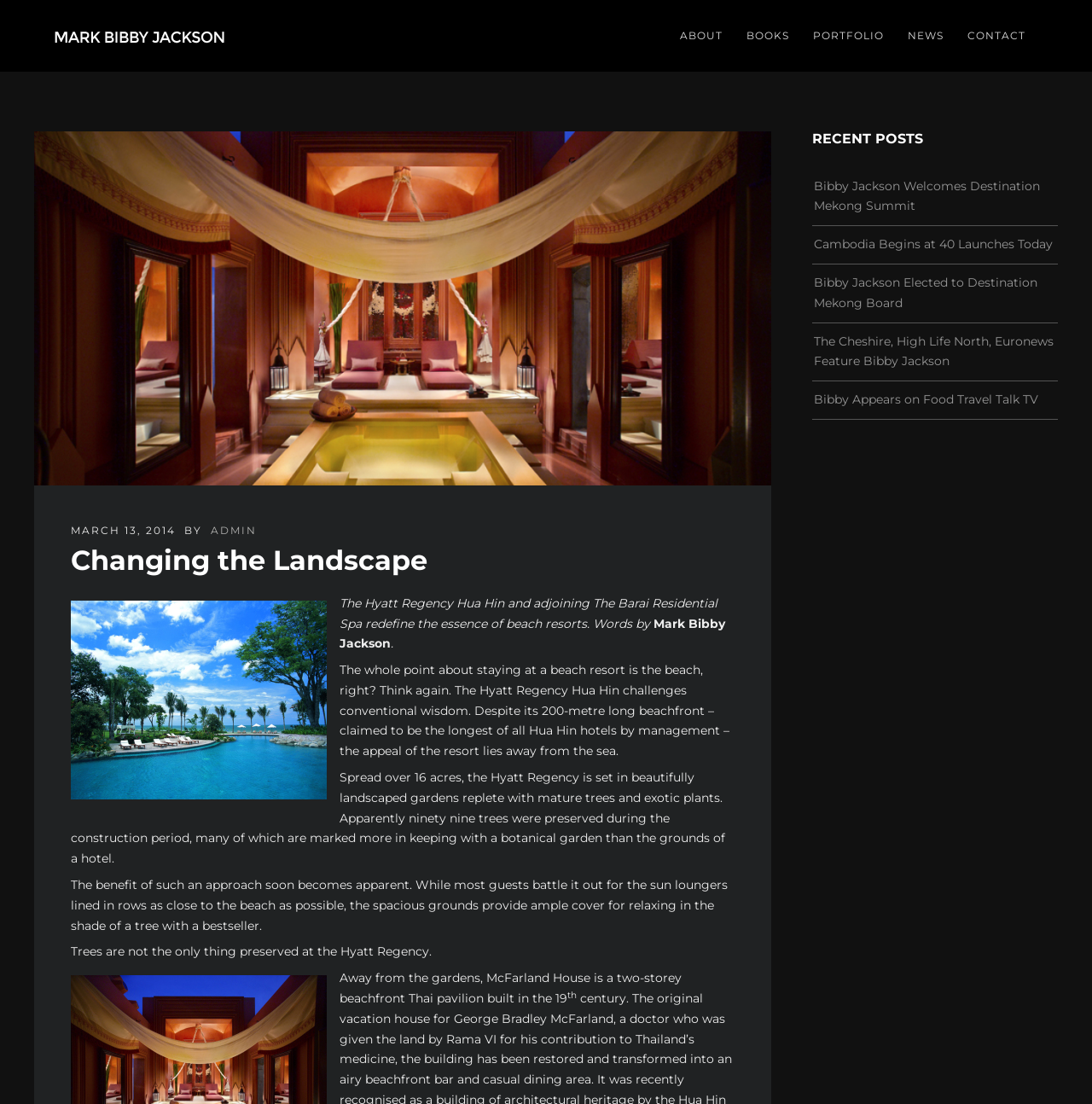Respond to the following query with just one word or a short phrase: 
What is the category of the recent posts section?

news